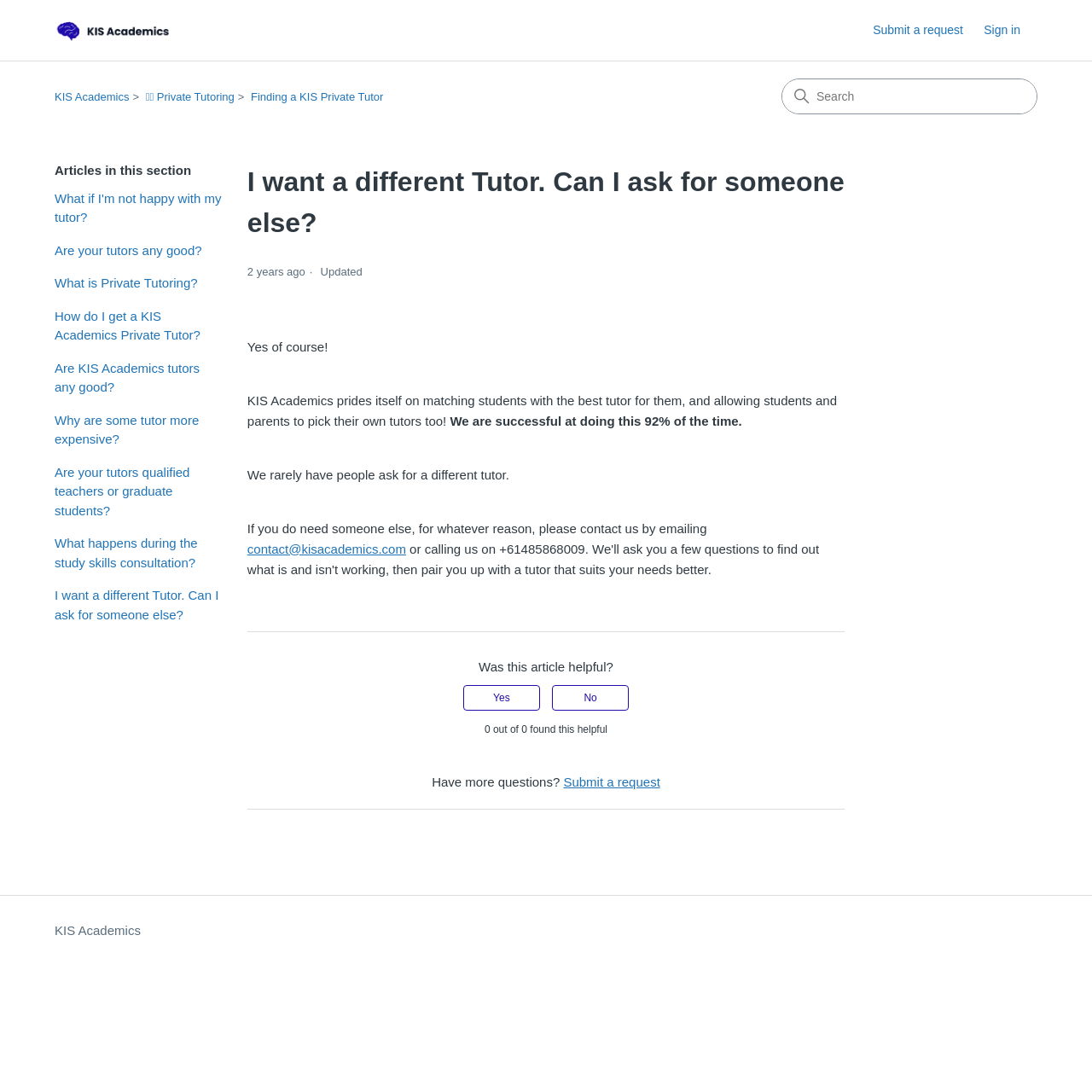Show the bounding box coordinates of the element that should be clicked to complete the task: "Read about what if I'm not happy with my tutor".

[0.05, 0.173, 0.203, 0.208]